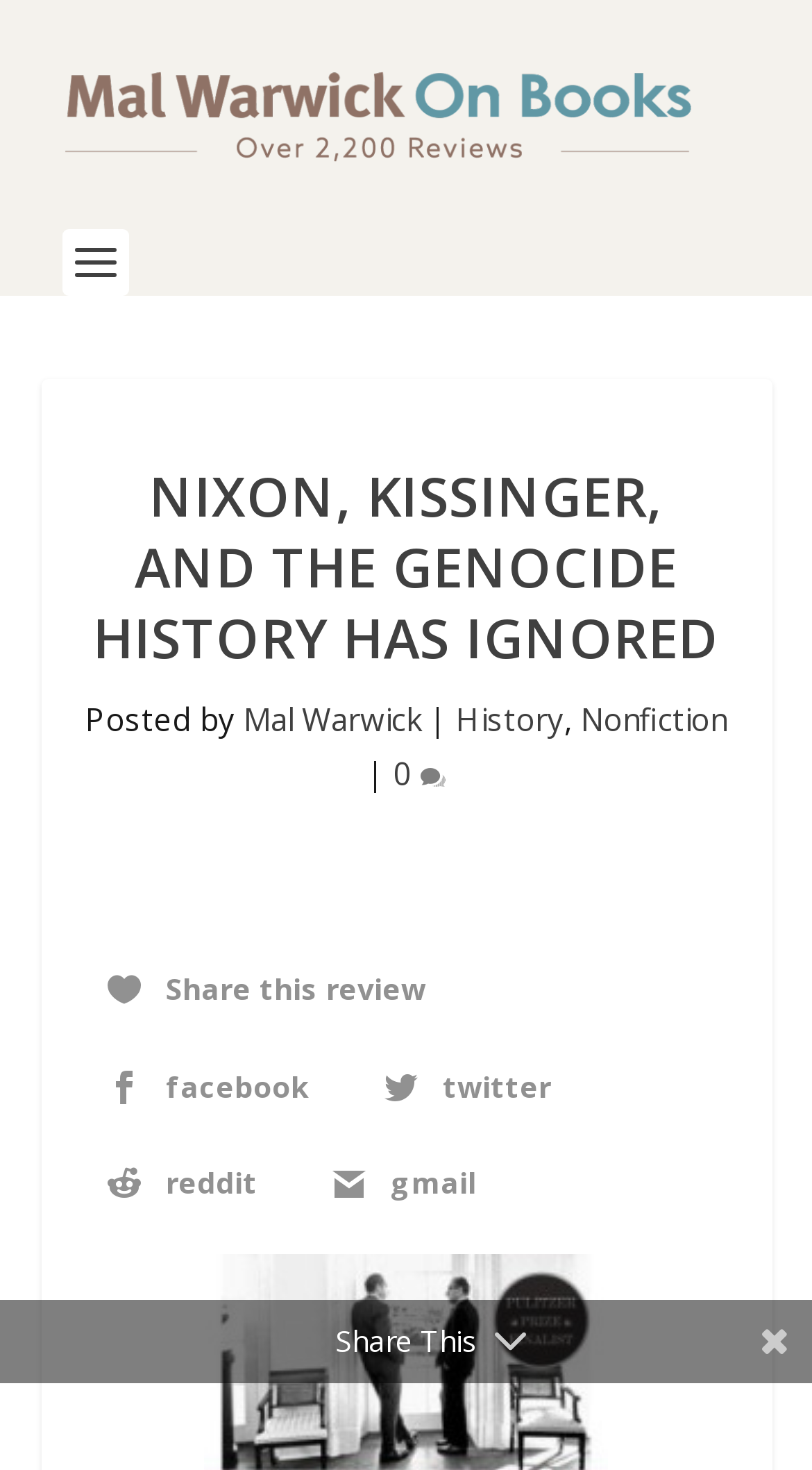Elaborate on the information and visuals displayed on the webpage.

This webpage is about a book review, specifically discussing a book that reveals the complicity of Nixon and Kissinger in the genocide during Bangladesh's independence. 

At the top of the page, there is a link to "Mal Warwick On Books" accompanied by an image with the same name. Below this, a prominent heading "NIXON, KISSINGER, AND THE GENOCIDE HISTORY HAS IGNORED" is displayed. 

On the left side, there is a section with the author's information, including a link to the author's name "Mal Warwick", and categories "History" and "Nonfiction" separated by commas. 

To the right of the author's information, there is a link with a comment count and a rating symbol. Below this, there are several social media sharing links, including Facebook, Twitter, Reddit, and Gmail, each represented by an icon. 

At the very bottom of the page, there is a static text "Share This".